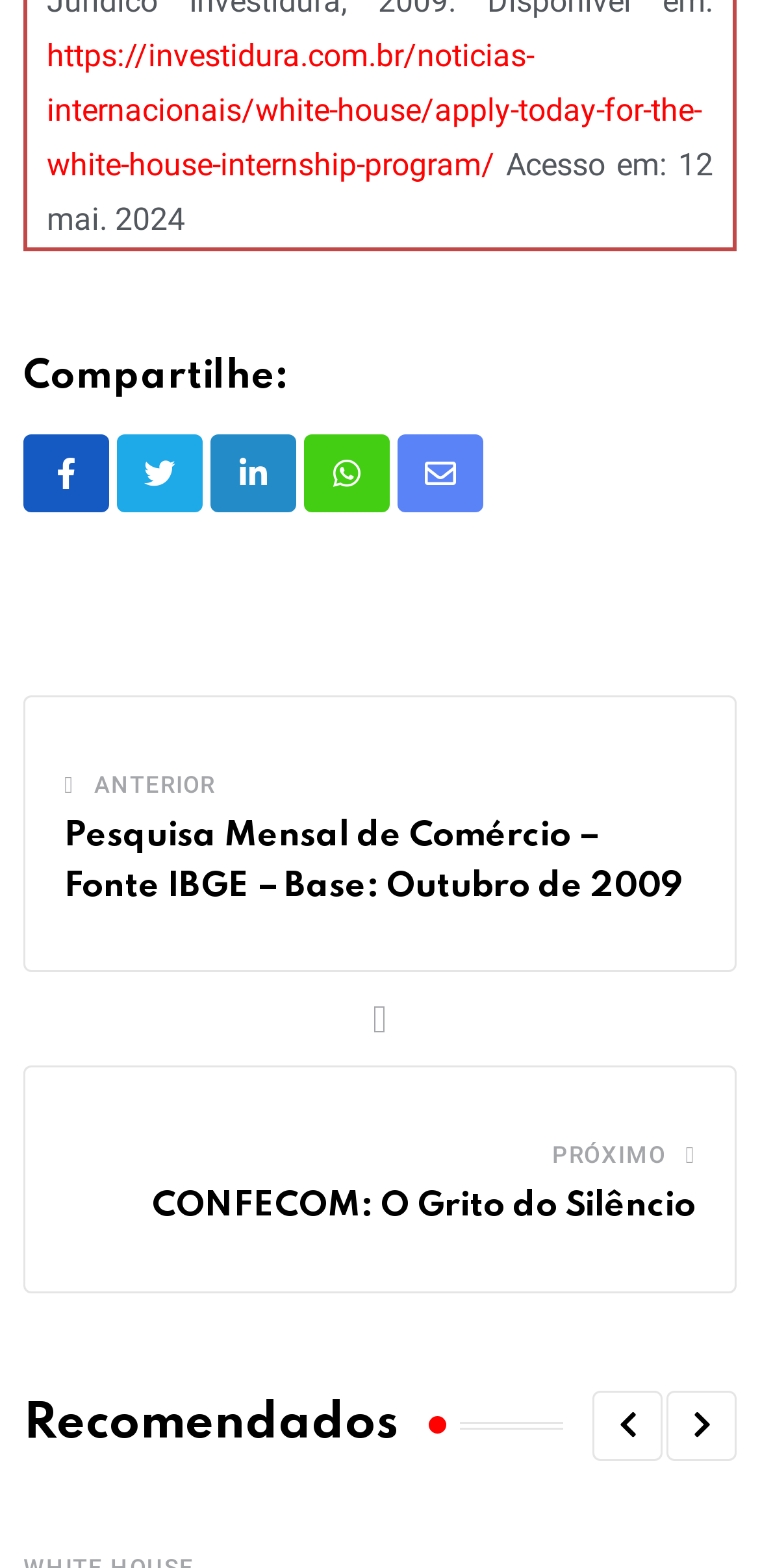How many navigation buttons are available?
Refer to the image and provide a one-word or short phrase answer.

2